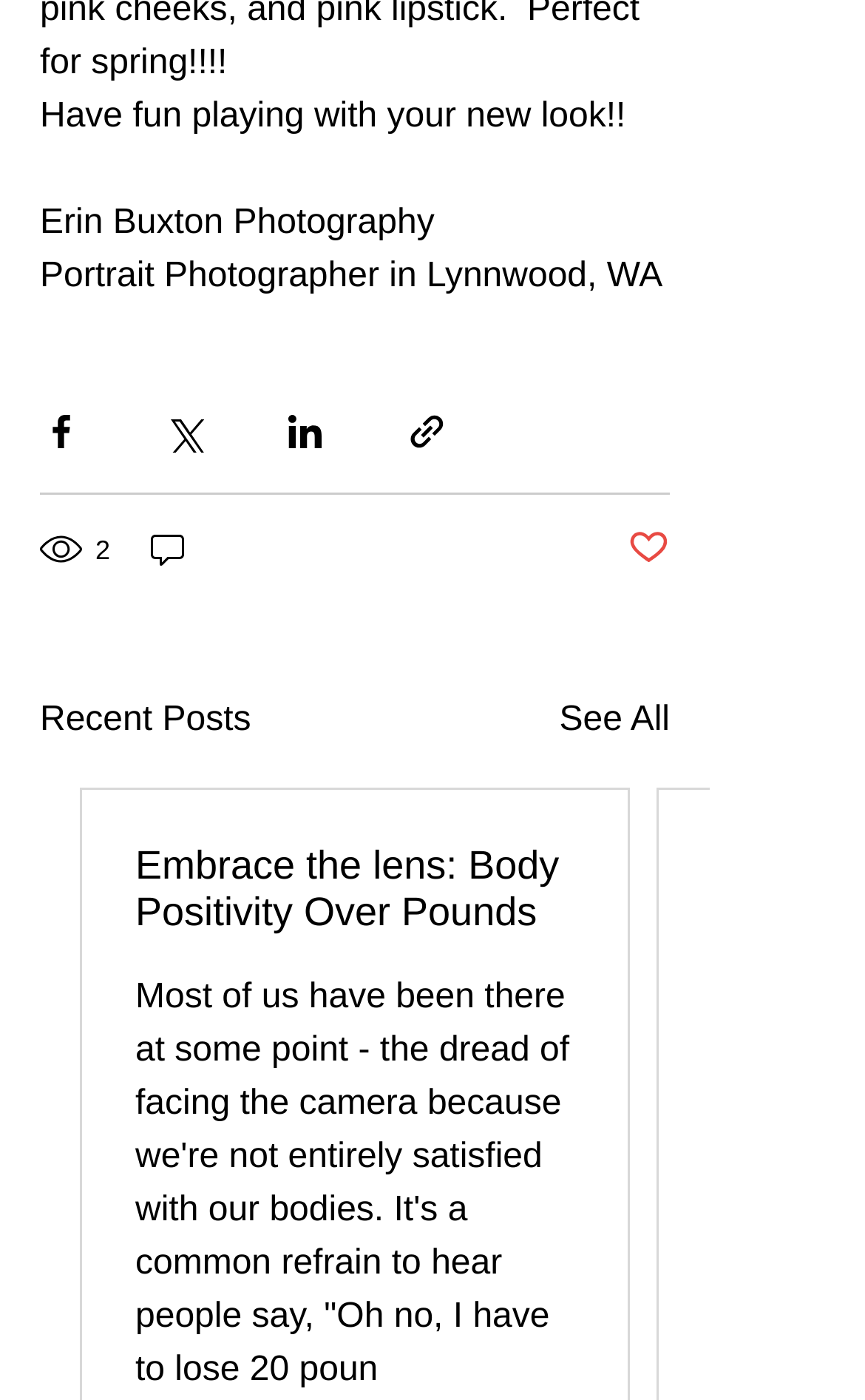Highlight the bounding box coordinates of the element that should be clicked to carry out the following instruction: "See all posts". The coordinates must be given as four float numbers ranging from 0 to 1, i.e., [left, top, right, bottom].

[0.647, 0.497, 0.774, 0.535]